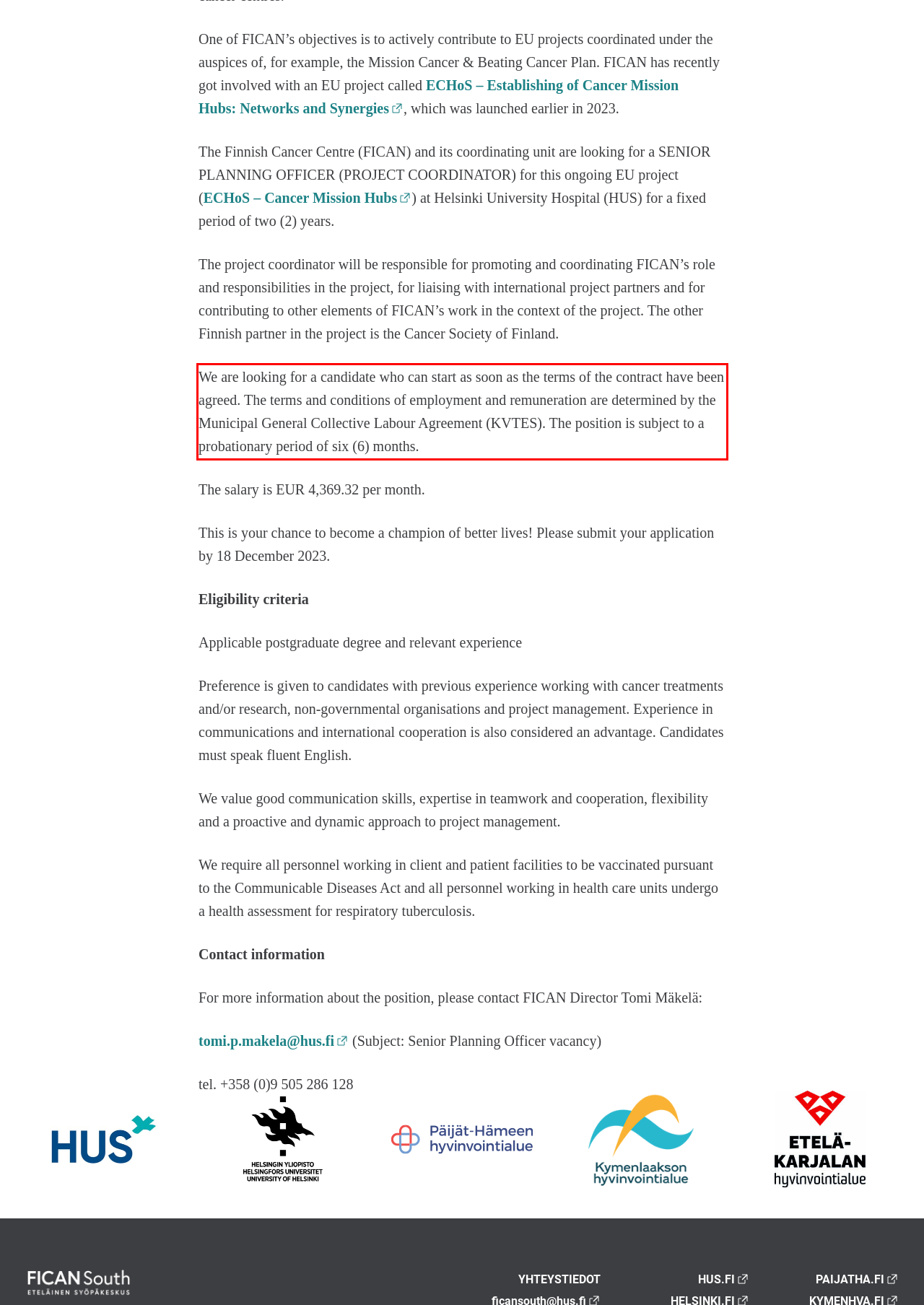Within the provided webpage screenshot, find the red rectangle bounding box and perform OCR to obtain the text content.

We are looking for a candidate who can start as soon as the terms of the contract have been agreed. The terms and conditions of employment and remuneration are determined by the Municipal General Collective Labour Agreement (KVTES). The position is subject to a probationary period of six (6) months.